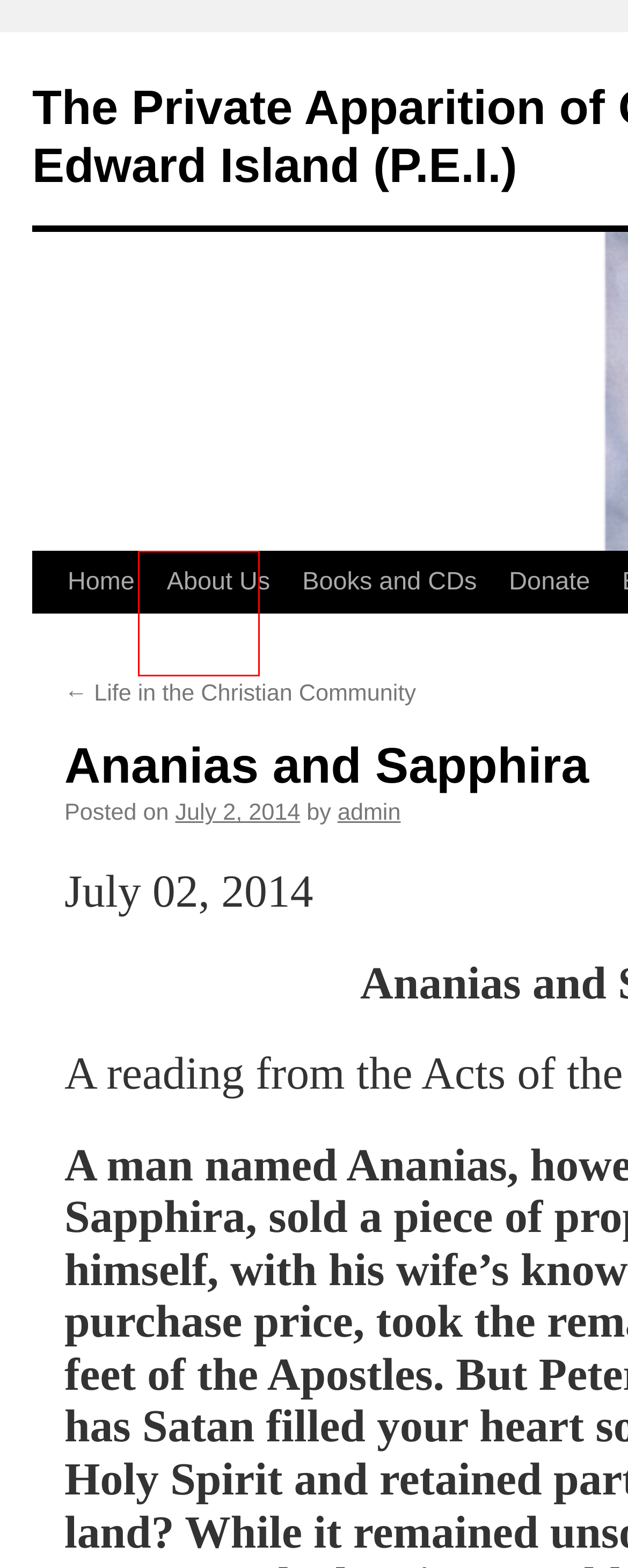You see a screenshot of a webpage with a red bounding box surrounding an element. Pick the webpage description that most accurately represents the new webpage after interacting with the element in the red bounding box. The options are:
A. January | 2012 | The Private Apparition of Our Lady Of Prince Edward Island (P.E.I.)
B. Donate | The Private Apparition of Our Lady Of Prince Edward Island (P.E.I.)
C. Events | The Private Apparition of Our Lady Of Prince Edward Island (P.E.I.)
D. About Us | The Private Apparition of Our Lady Of Prince Edward Island (P.E.I.)
E. December | 2011 | The Private Apparition of Our Lady Of Prince Edward Island (P.E.I.)
F. Books and CDs | The Private Apparition of Our Lady Of Prince Edward Island (P.E.I.)
G. May | 2015 | The Private Apparition of Our Lady Of Prince Edward Island (P.E.I.)
H. admin | The Private Apparition of Our Lady Of Prince Edward Island (P.E.I.)

D